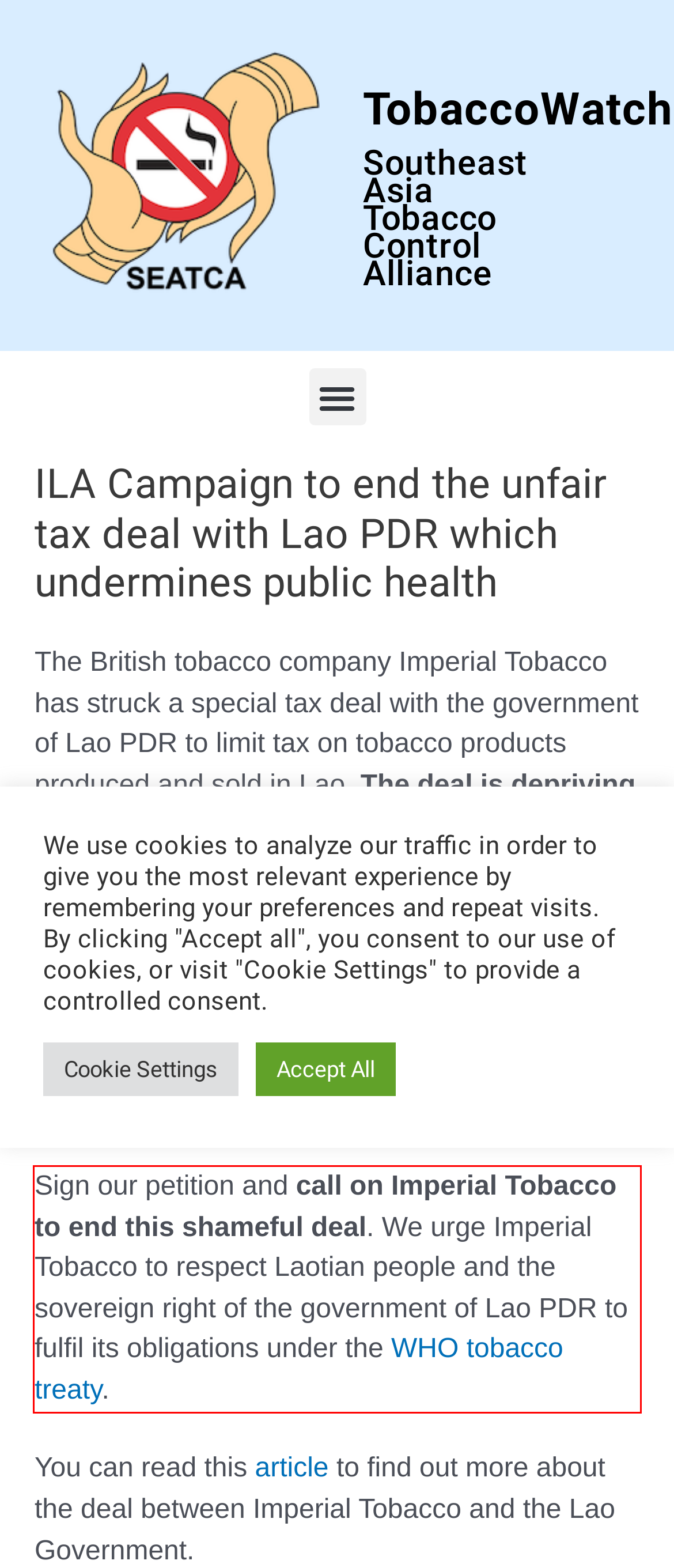Look at the provided screenshot of the webpage and perform OCR on the text within the red bounding box.

Sign our petition and call on Imperial Tobacco to end this shameful deal. We urge Imperial Tobacco to respect Laotian people and the sovereign right of the government of Lao PDR to fulfil its obligations under the WHO tobacco treaty.